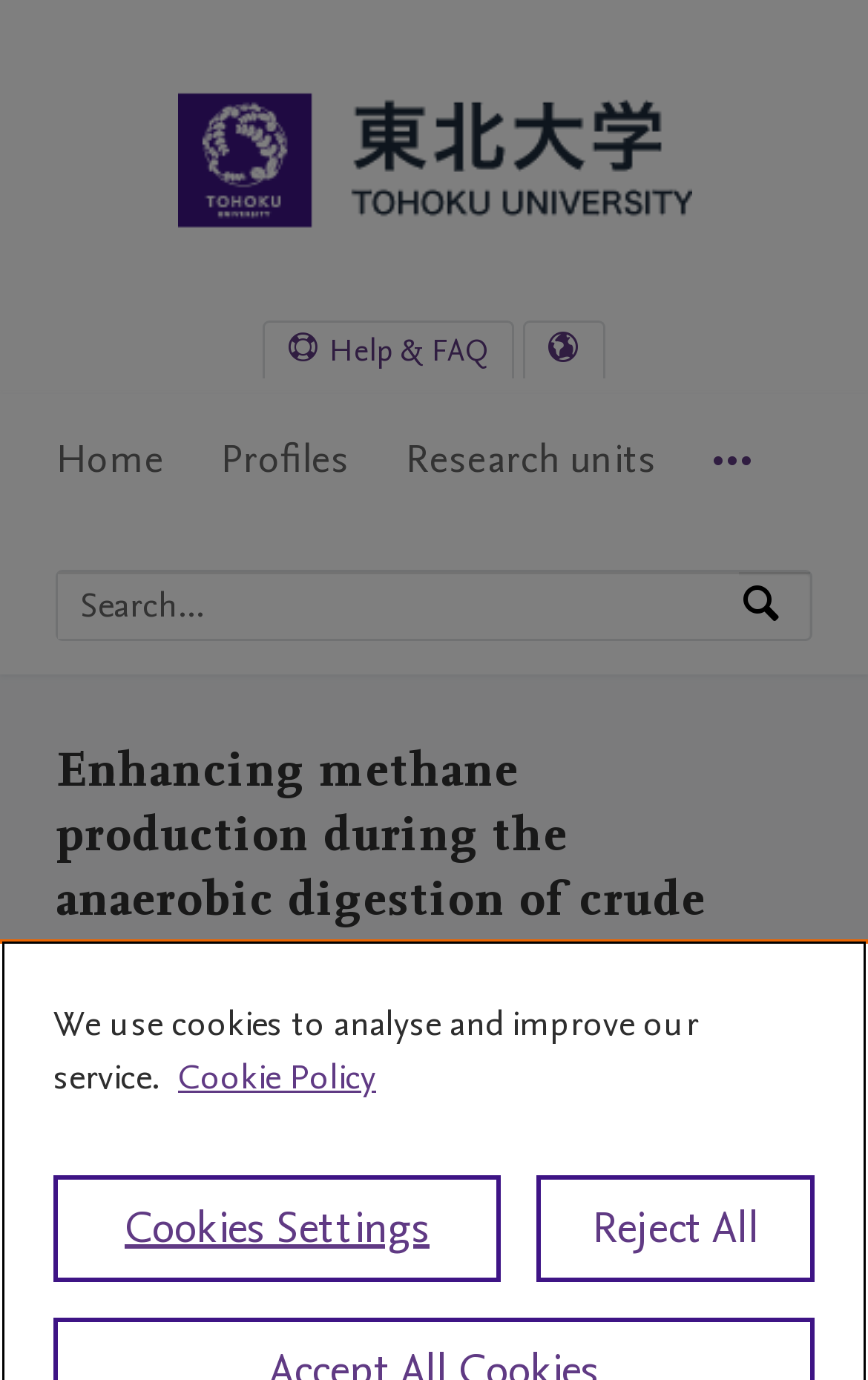Find the bounding box coordinates of the element's region that should be clicked in order to follow the given instruction: "View research units". The coordinates should consist of four float numbers between 0 and 1, i.e., [left, top, right, bottom].

[0.467, 0.285, 0.756, 0.384]